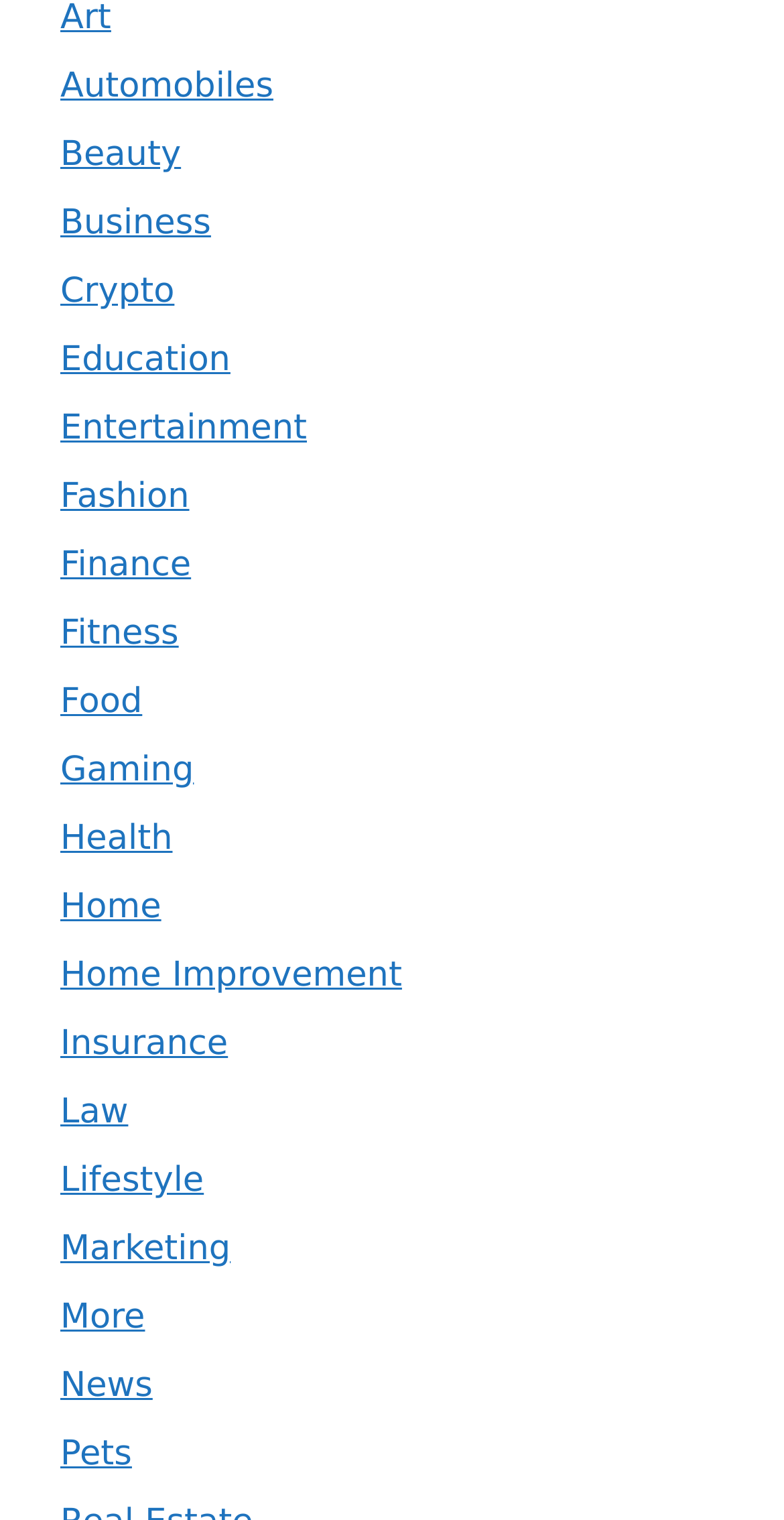Identify the bounding box coordinates for the element you need to click to achieve the following task: "Explore Entertainment". The coordinates must be four float values ranging from 0 to 1, formatted as [left, top, right, bottom].

[0.077, 0.269, 0.391, 0.295]